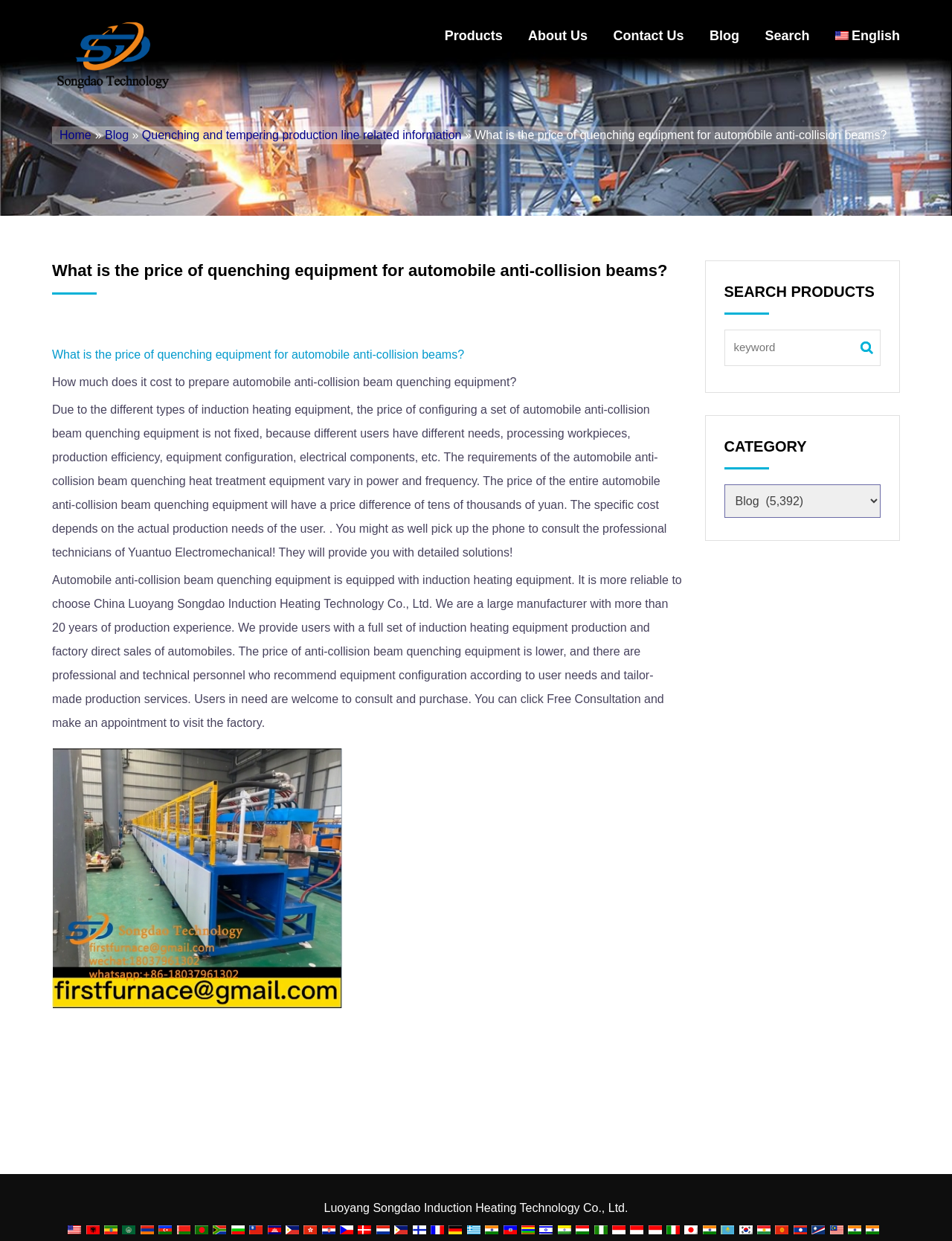What is the company name at the bottom of the page?
Using the visual information, reply with a single word or short phrase.

Luoyang Songdao Induction Heating Technology Co., Ltd.